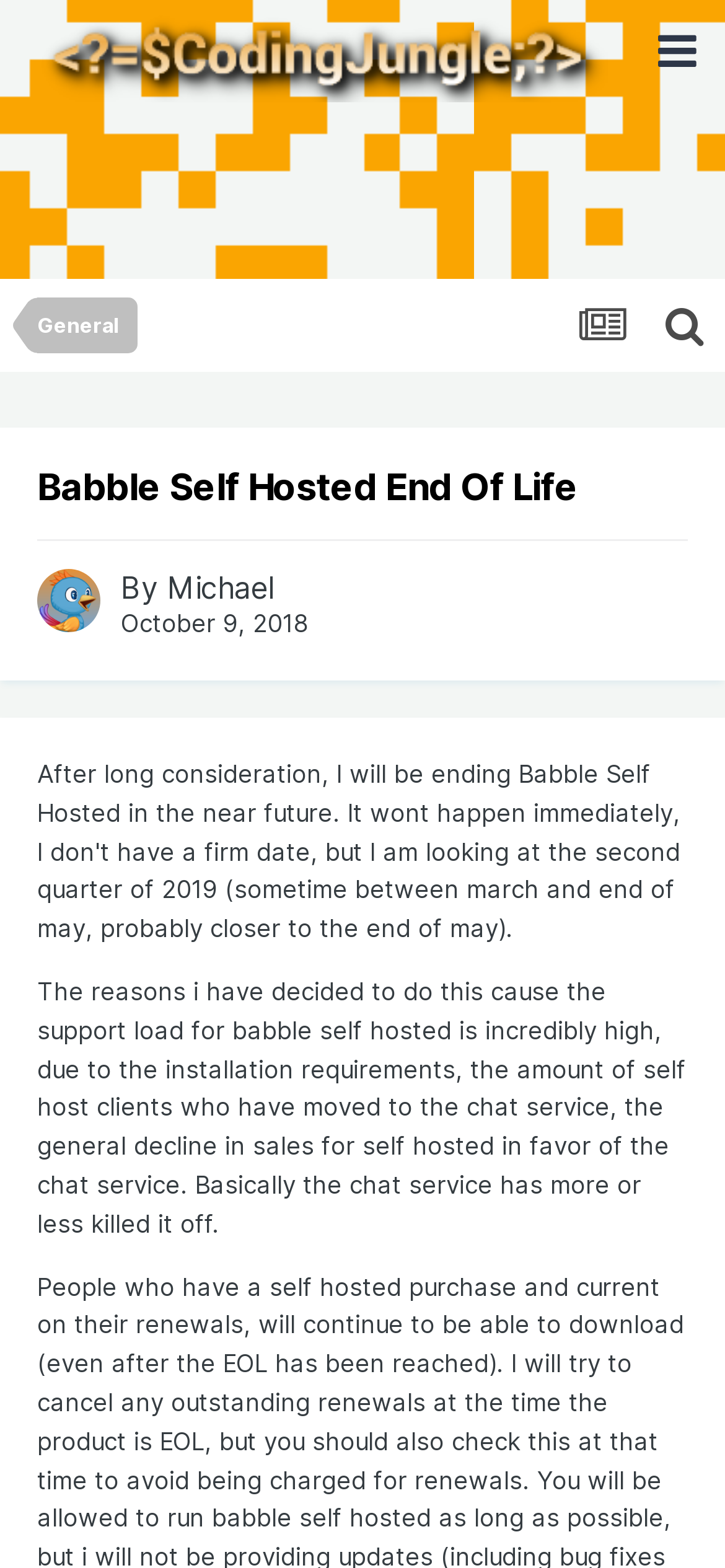Generate the text content of the main heading of the webpage.

Babble Self Hosted End Of Life